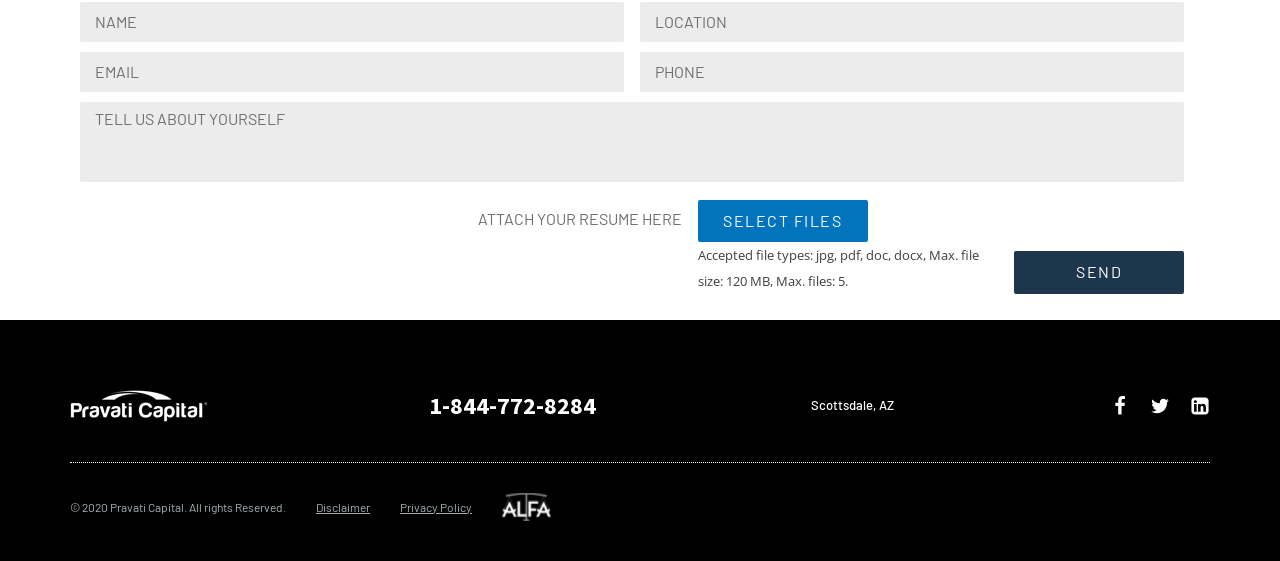Determine the bounding box coordinates for the element that should be clicked to follow this instruction: "Visit the Facebook page". The coordinates should be given as four float numbers between 0 and 1, in the format [left, top, right, bottom].

[0.871, 0.705, 0.879, 0.738]